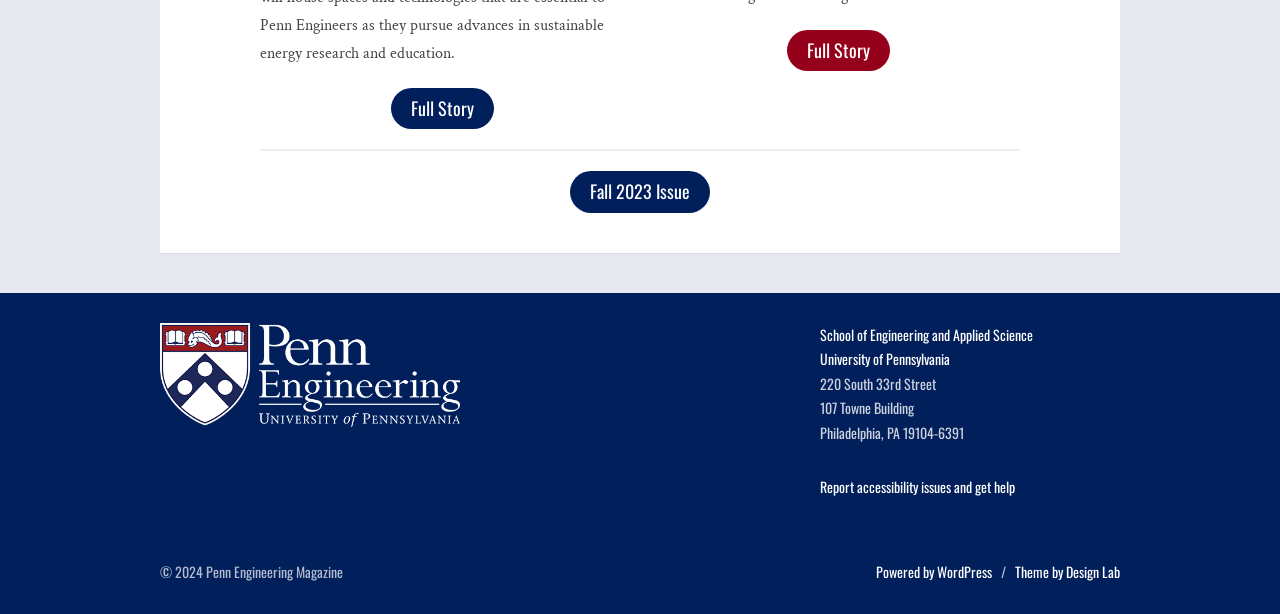Provide the bounding box coordinates of the HTML element described as: "Full Story". The bounding box coordinates should be four float numbers between 0 and 1, i.e., [left, top, right, bottom].

[0.614, 0.048, 0.695, 0.116]